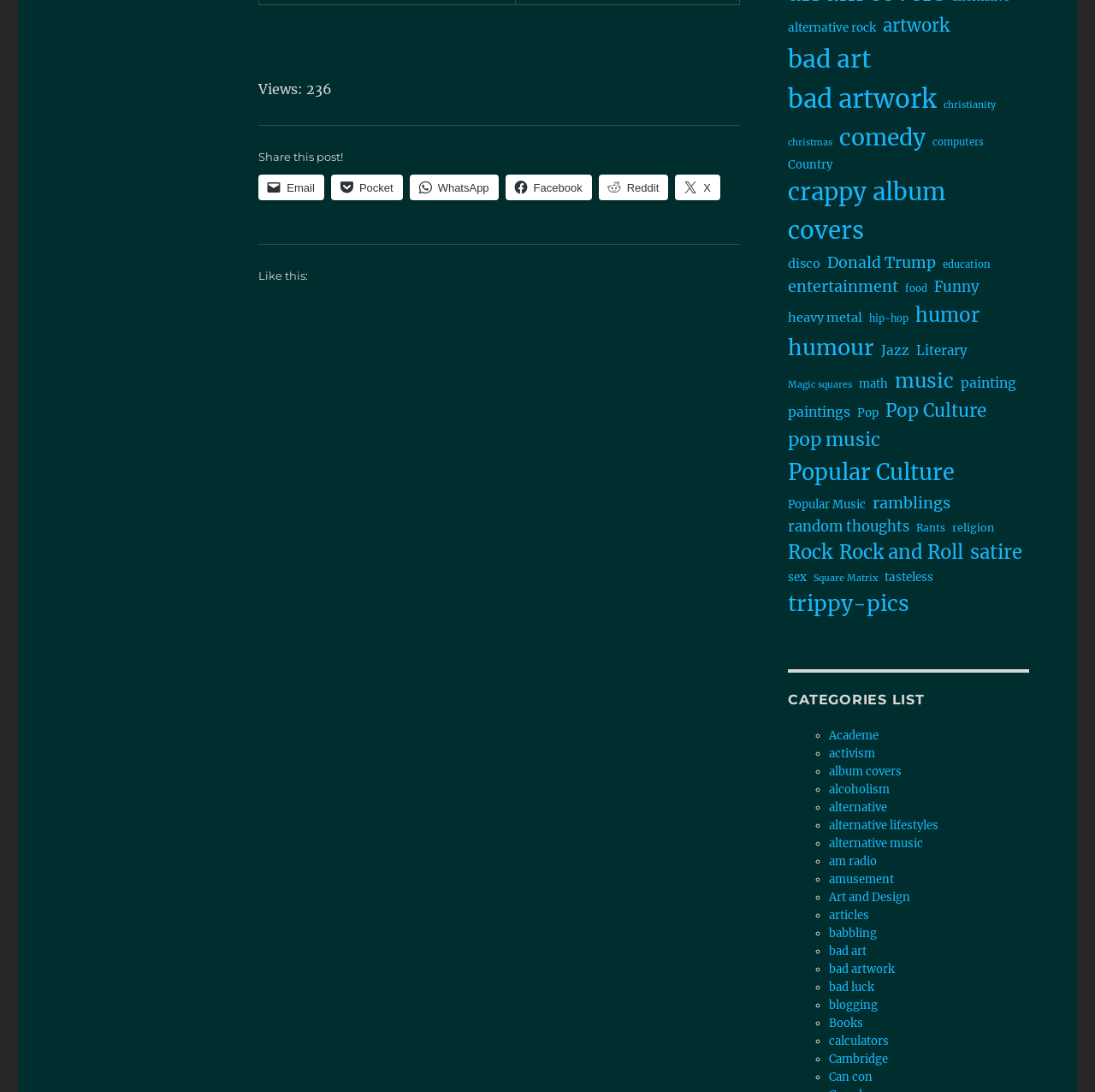Reply to the question with a single word or phrase:
What is the number of views for this post?

236